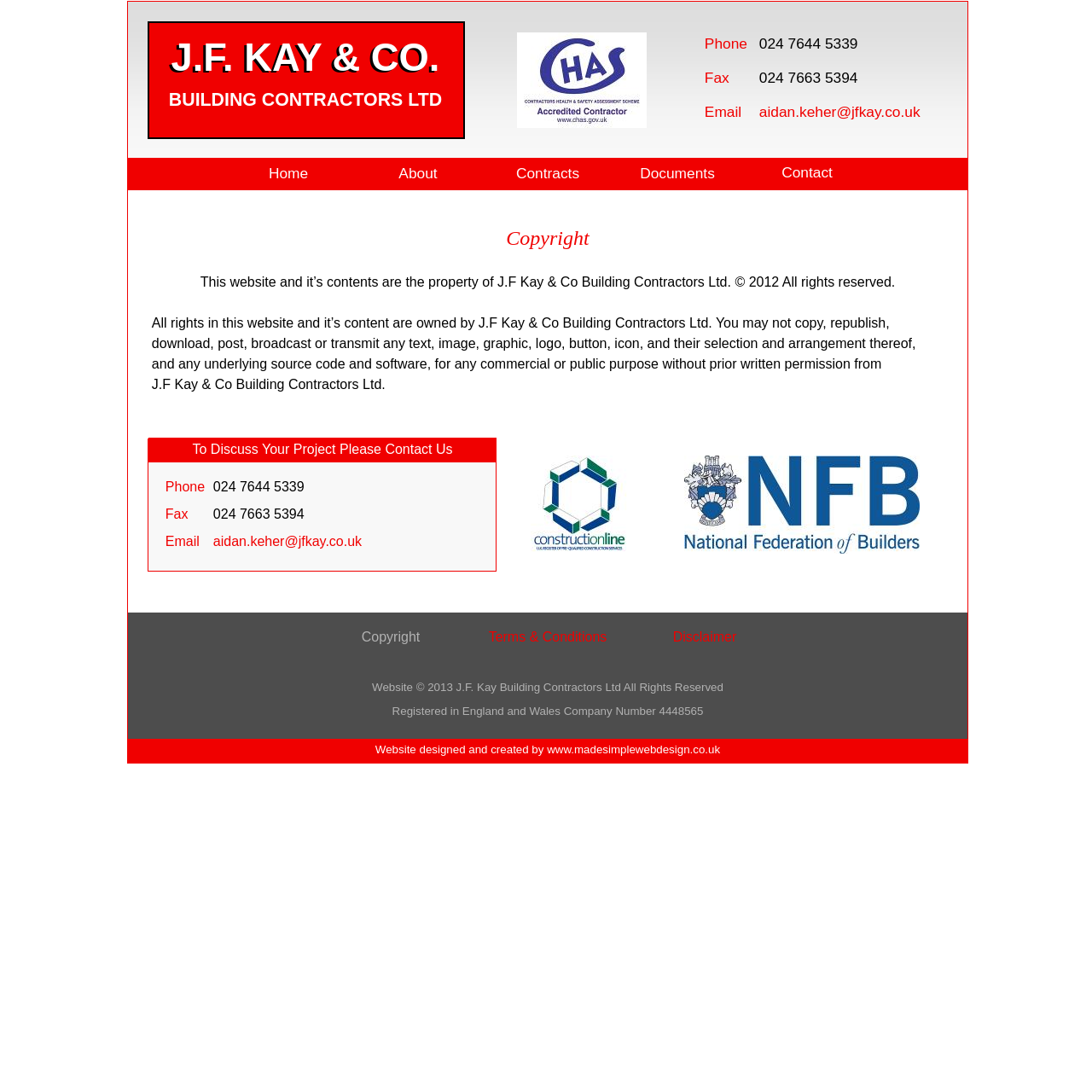Please find the bounding box coordinates of the element that needs to be clicked to perform the following instruction: "Send a fax to 024 7663 5394". The bounding box coordinates should be four float numbers between 0 and 1, represented as [left, top, right, bottom].

[0.692, 0.061, 0.867, 0.086]